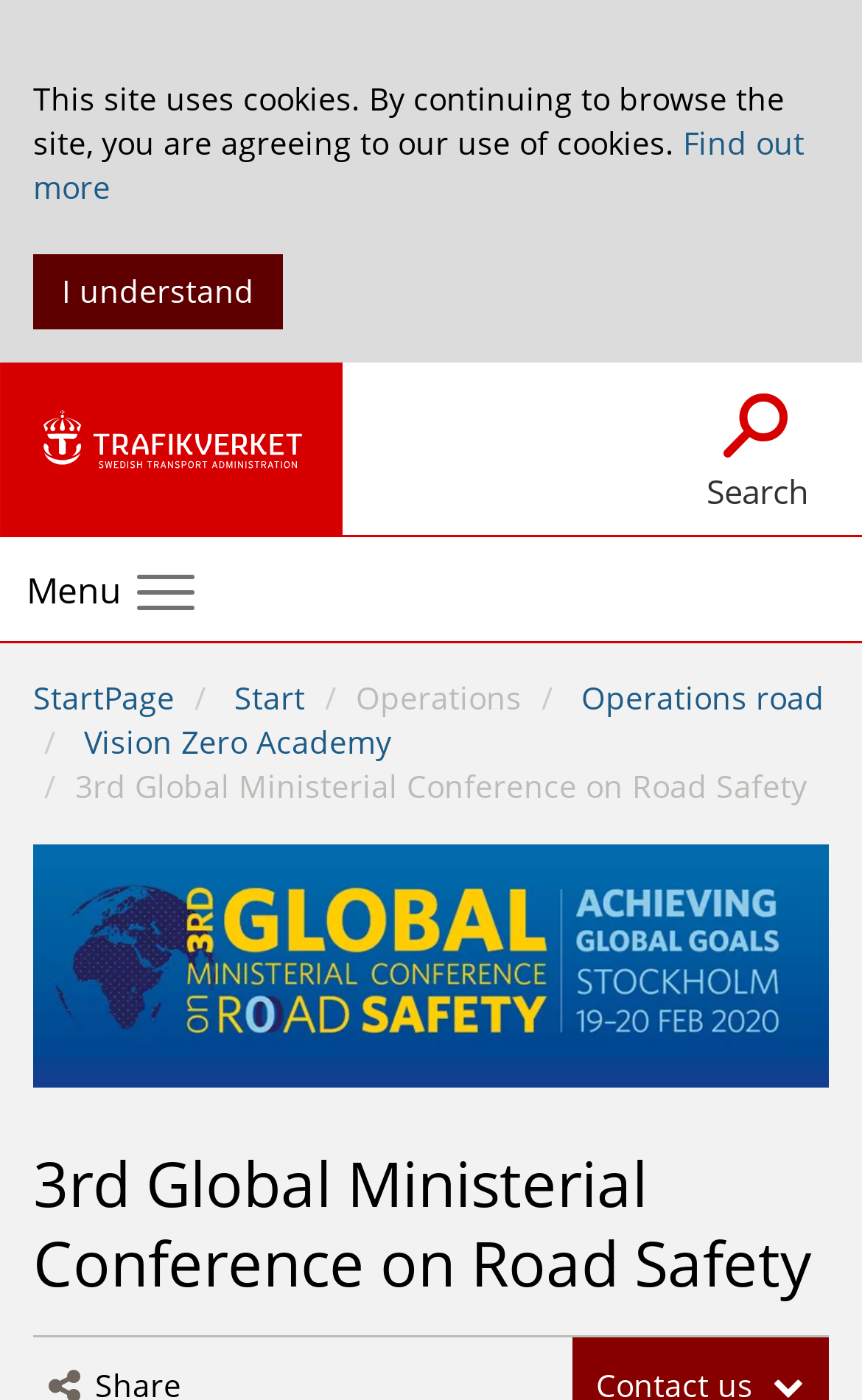Describe the entire webpage, focusing on both content and design.

The webpage is about the 3rd Global Ministerial Conference on Road Safety, which was held in Stockholm on February 19-20, 2020, with the theme "Achieving Global Goals 2030". 

At the top of the page, there is a notification about the site using cookies, with a link to "Find out more" and a hidden "I understand" button. Below this notification, there is a link to the Swedish Transport Administration's start page, accompanied by an image. 

On the top right, there is a search link labeled "E Search" with a shortcut key. Below this, there is a main navigation menu, which can be expanded or collapsed, and includes a "Menu" link. 

The main content of the page is divided into sections. The first section has a "You are here" heading, followed by a list of links, including "StartPage", "Start", "Operations road", "Vision Zero Academy", and the current page, "3rd Global Ministerial Conference on Road Safety". 

Below this list, there is a logo image for the road safety conference. The main heading of the page, "3rd Global Ministerial Conference on Road Safety", is displayed prominently in the middle of the page.